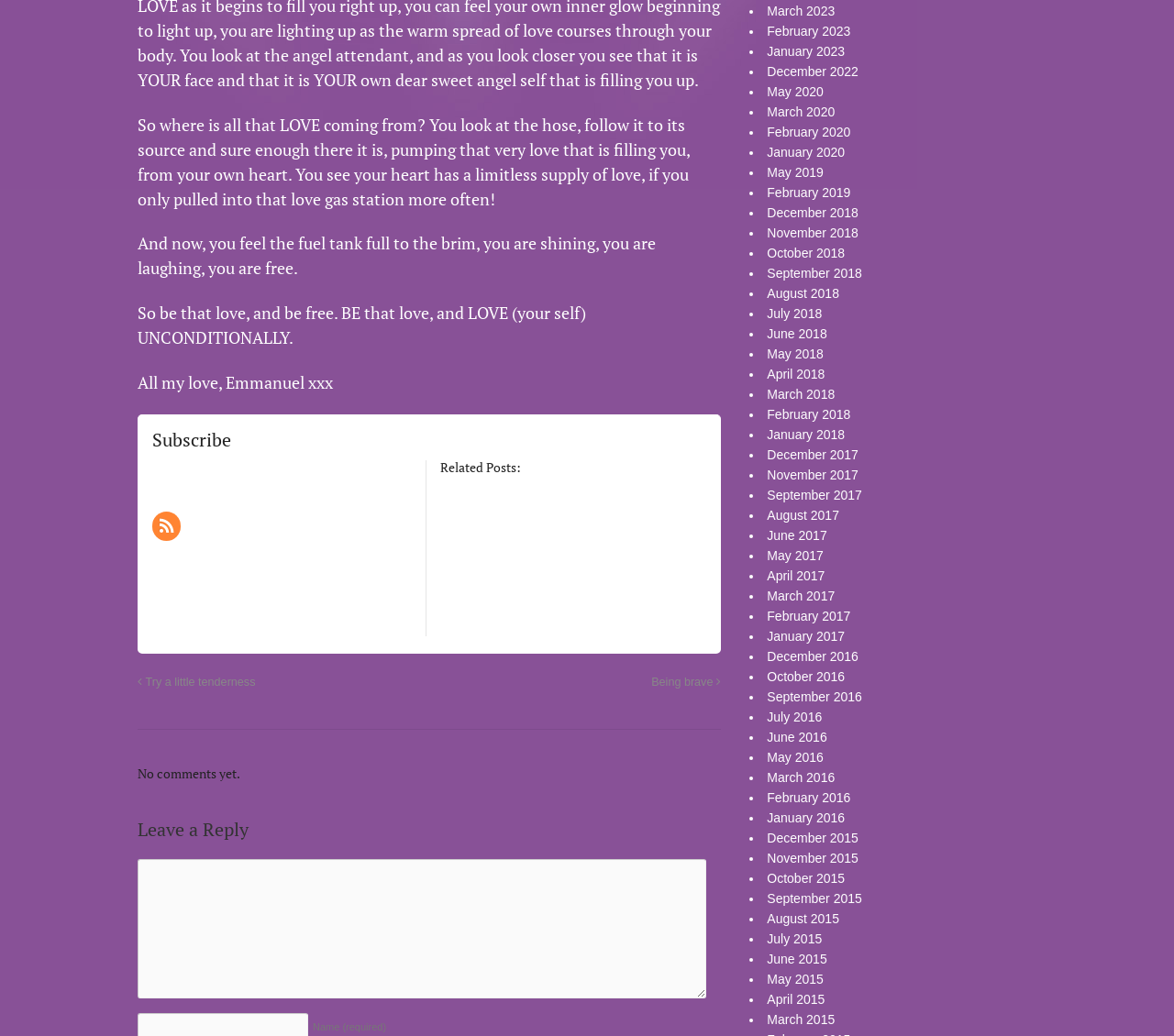Find the bounding box coordinates corresponding to the UI element with the description: "Try a little tenderness". The coordinates should be formatted as [left, top, right, bottom], with values as floats between 0 and 1.

[0.117, 0.652, 0.218, 0.665]